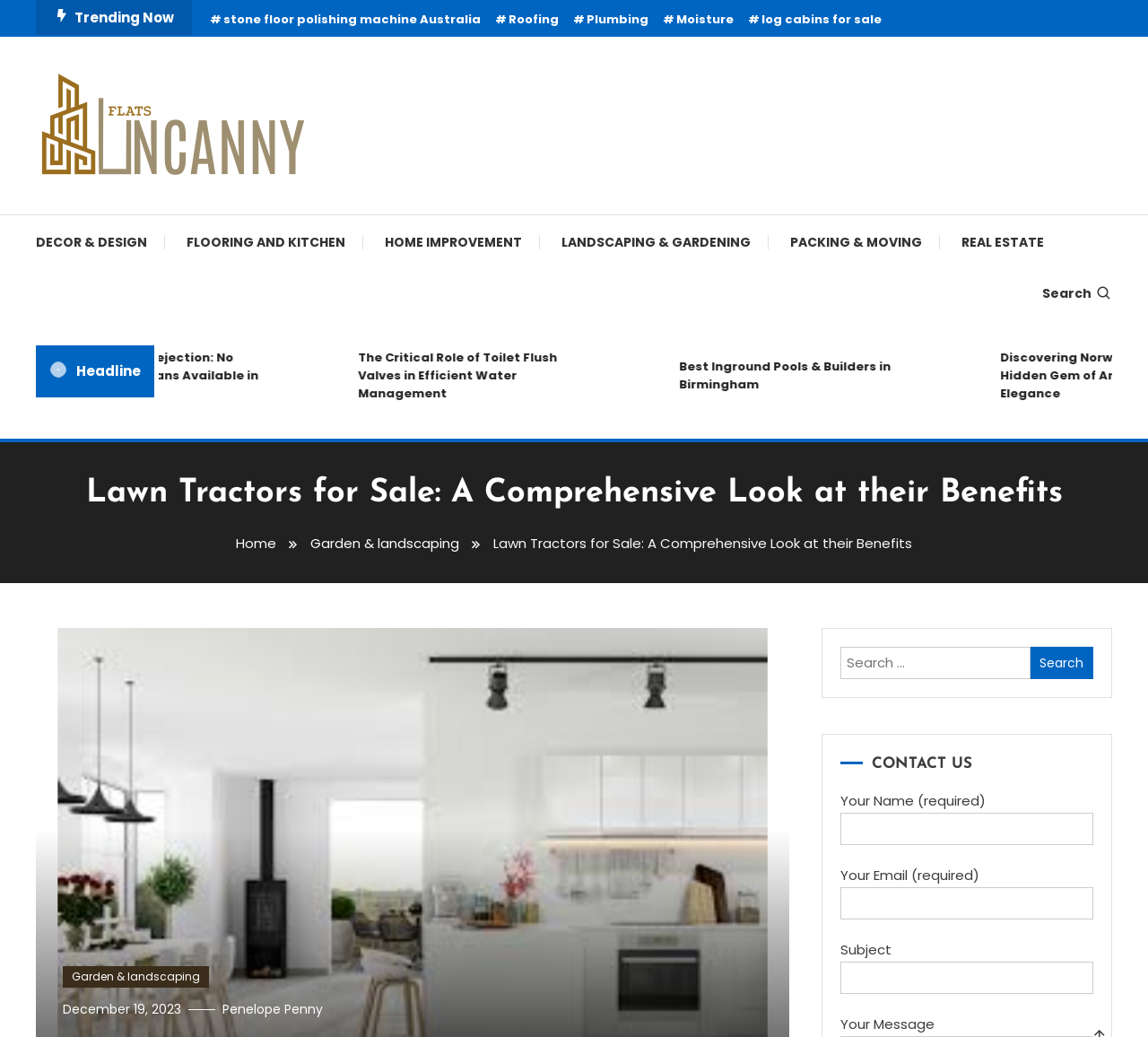Locate the bounding box coordinates of the element to click to perform the following action: 'Read about DECOR & DESIGN'. The coordinates should be given as four float values between 0 and 1, in the form of [left, top, right, bottom].

[0.031, 0.208, 0.144, 0.26]